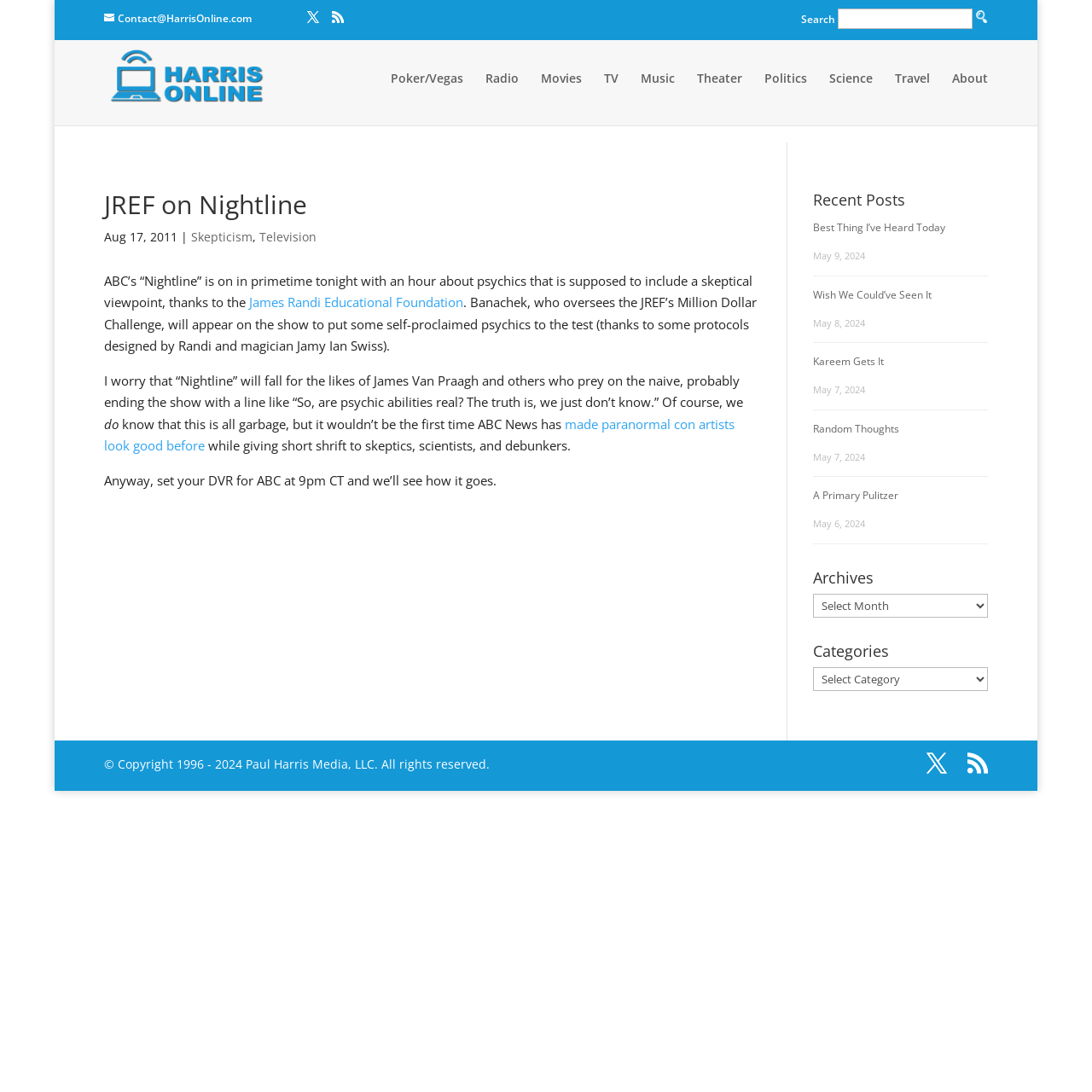What is the category of the post 'Best Thing I’ve Heard Today'?
Please use the image to provide a one-word or short phrase answer.

Recent Posts